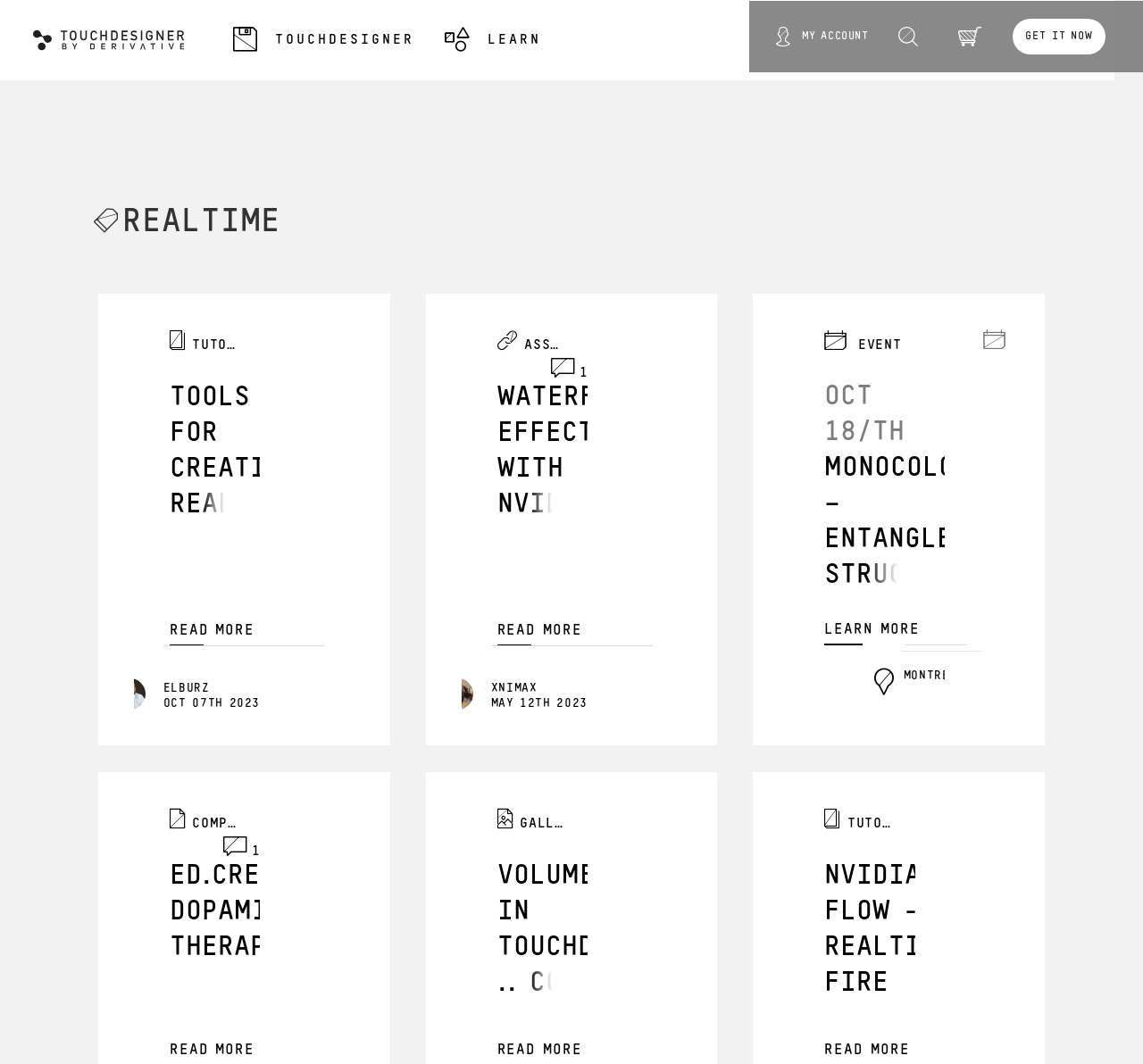Please specify the bounding box coordinates in the format (top-left x, top-left y, bottom-right x, bottom-right y), with all values as floating point numbers between 0 and 1. Identify the bounding box of the UI element described by: title="View user profile."

[0.1, 0.638, 0.127, 0.667]